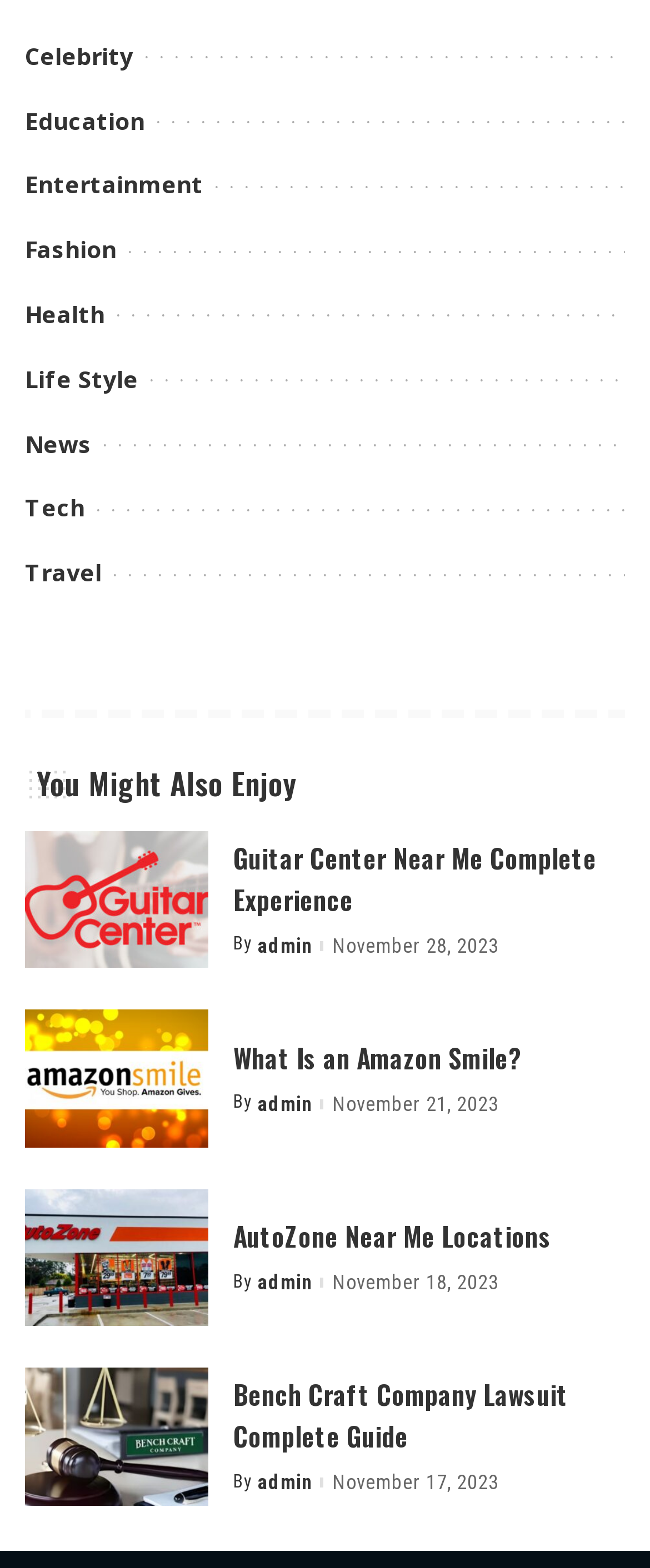From the element description aria-label="AutoZone Near Me Locations", predict the bounding box coordinates of the UI element. The coordinates must be specified in the format (top-left x, top-left y, bottom-right x, bottom-right y) and should be within the 0 to 1 range.

[0.038, 0.758, 0.321, 0.846]